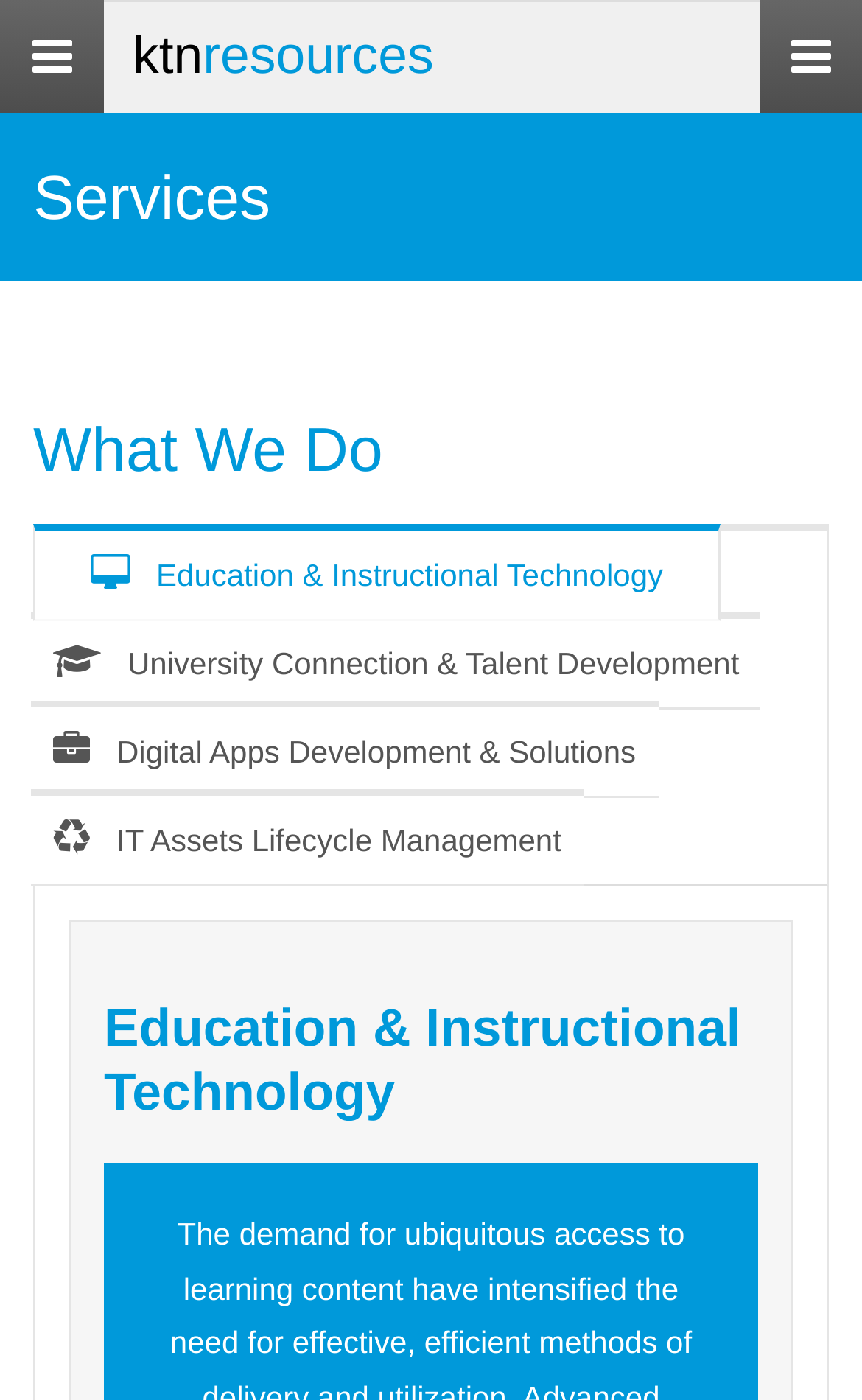Is there a button on the top-left corner?
Based on the visual content, answer with a single word or a brief phrase.

Yes